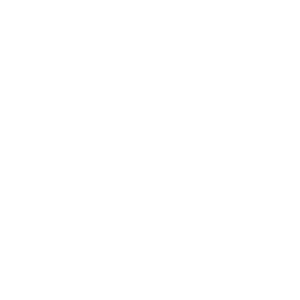Based on the visual content of the image, answer the question thoroughly: What is the base of the Bakewell tart made of?

According to the caption, the Bakewell tart features a shortcrust base, which implies that the base of the tart is made of shortcrust.